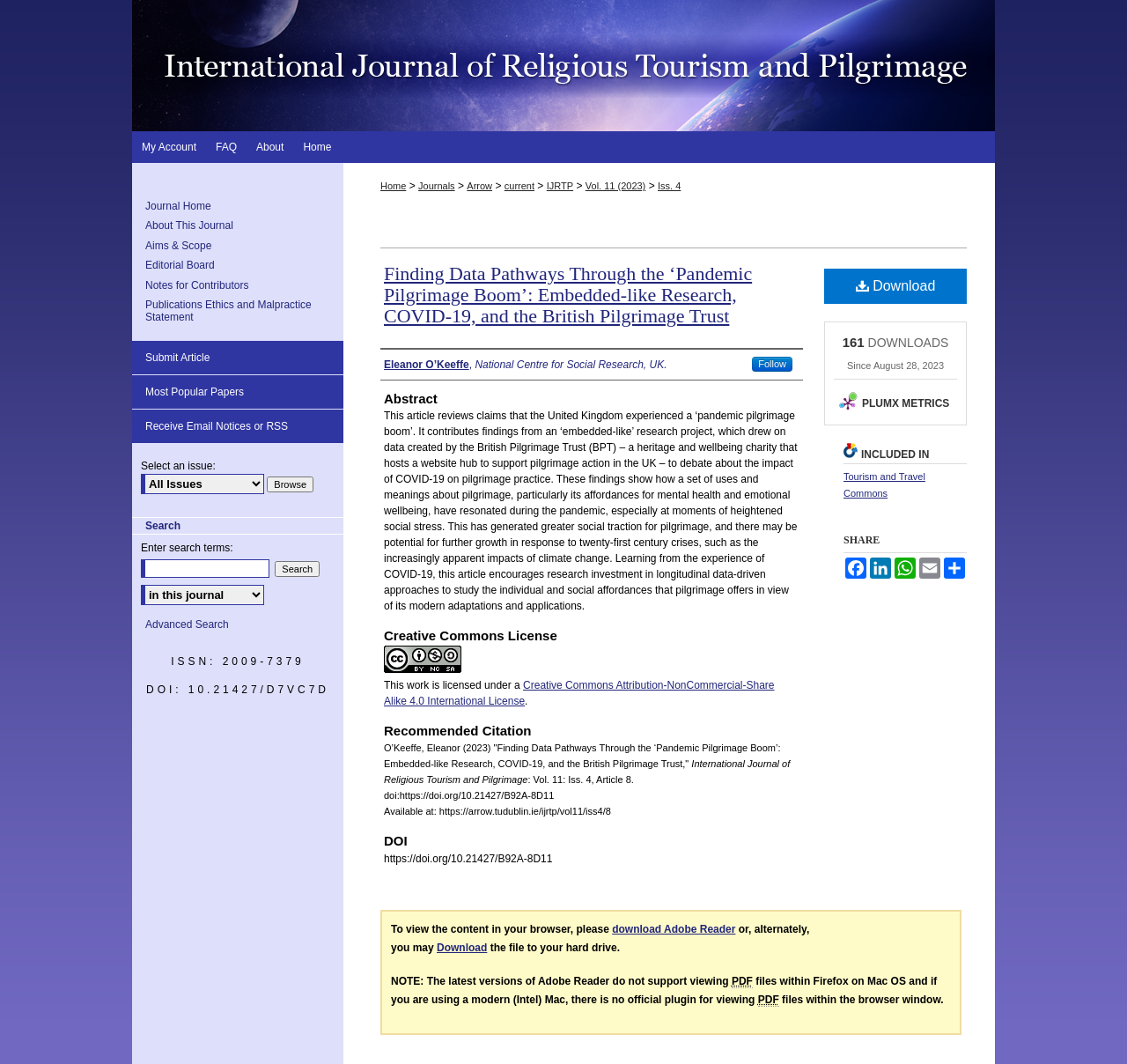Give the bounding box coordinates for the element described as: "Email".

[0.814, 0.524, 0.836, 0.544]